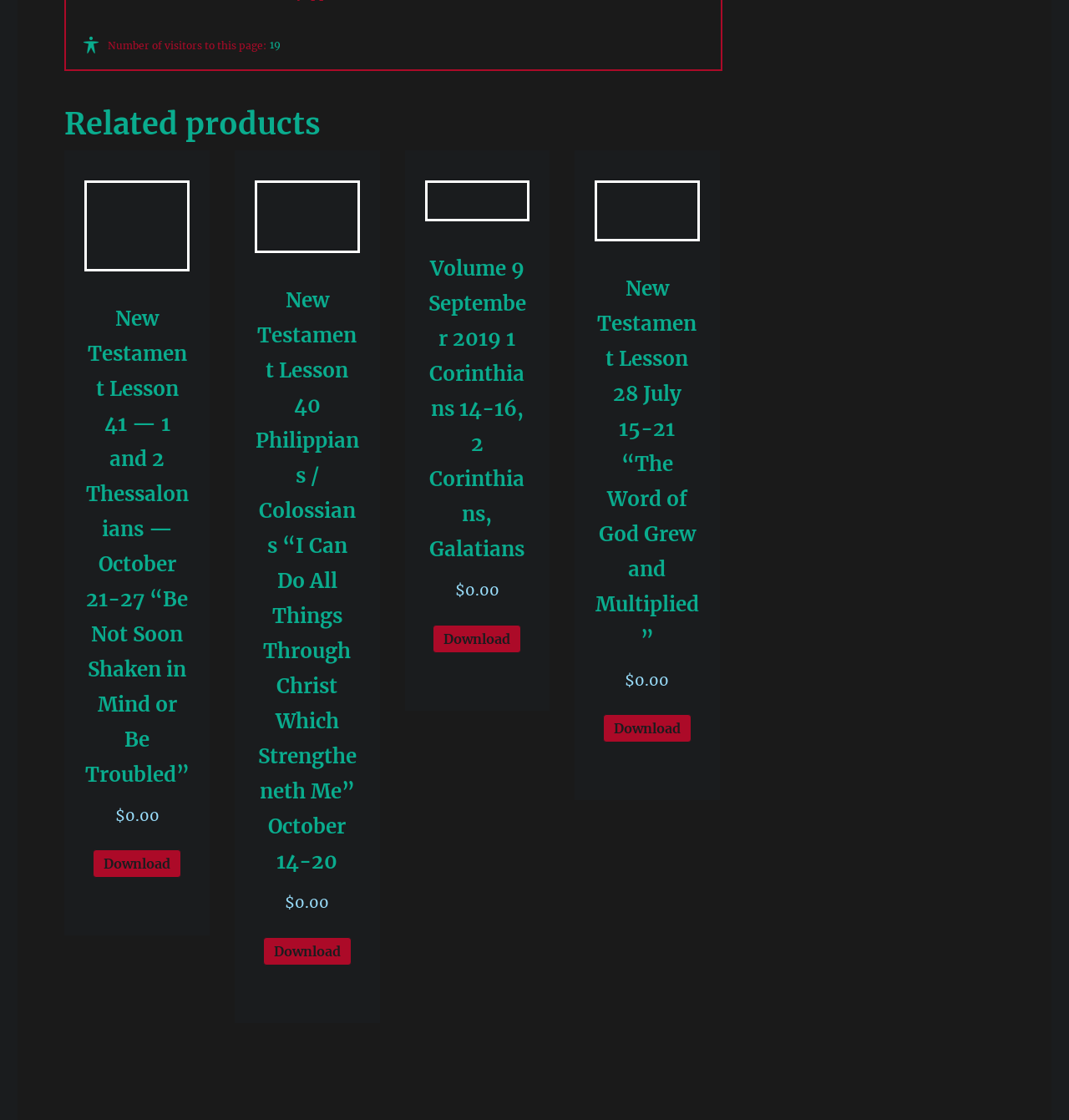Given the description of a UI element: "Download", identify the bounding box coordinates of the matching element in the webpage screenshot.

[0.564, 0.638, 0.647, 0.663]